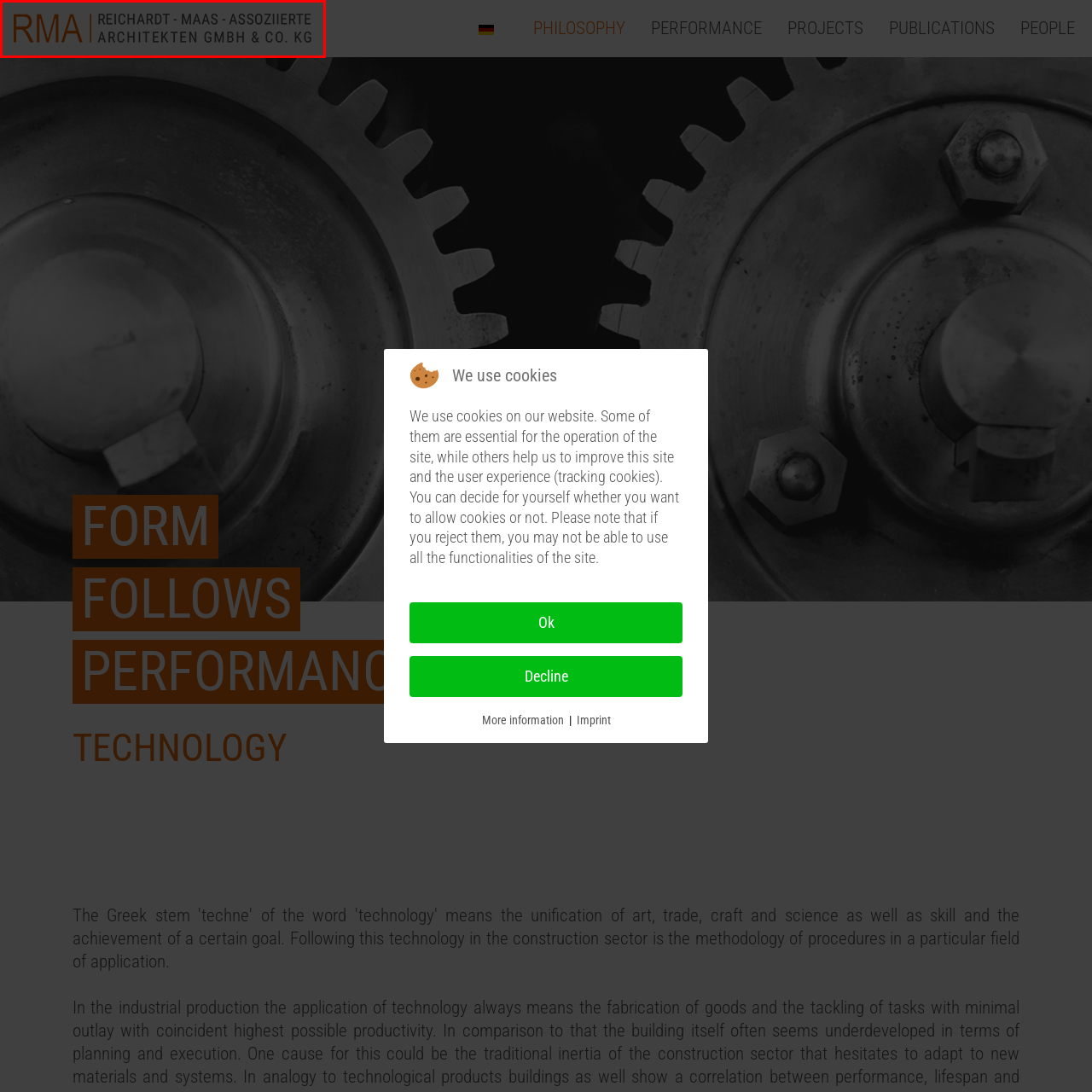What is the color palette of the logo?
Analyze the image marked by the red bounding box and respond with an in-depth answer considering the visual clues.

The image caption describes the color palette of the logo as muted, combining shades of brown and grey, which adds sophistication and professionalism to the firm's aesthetic.